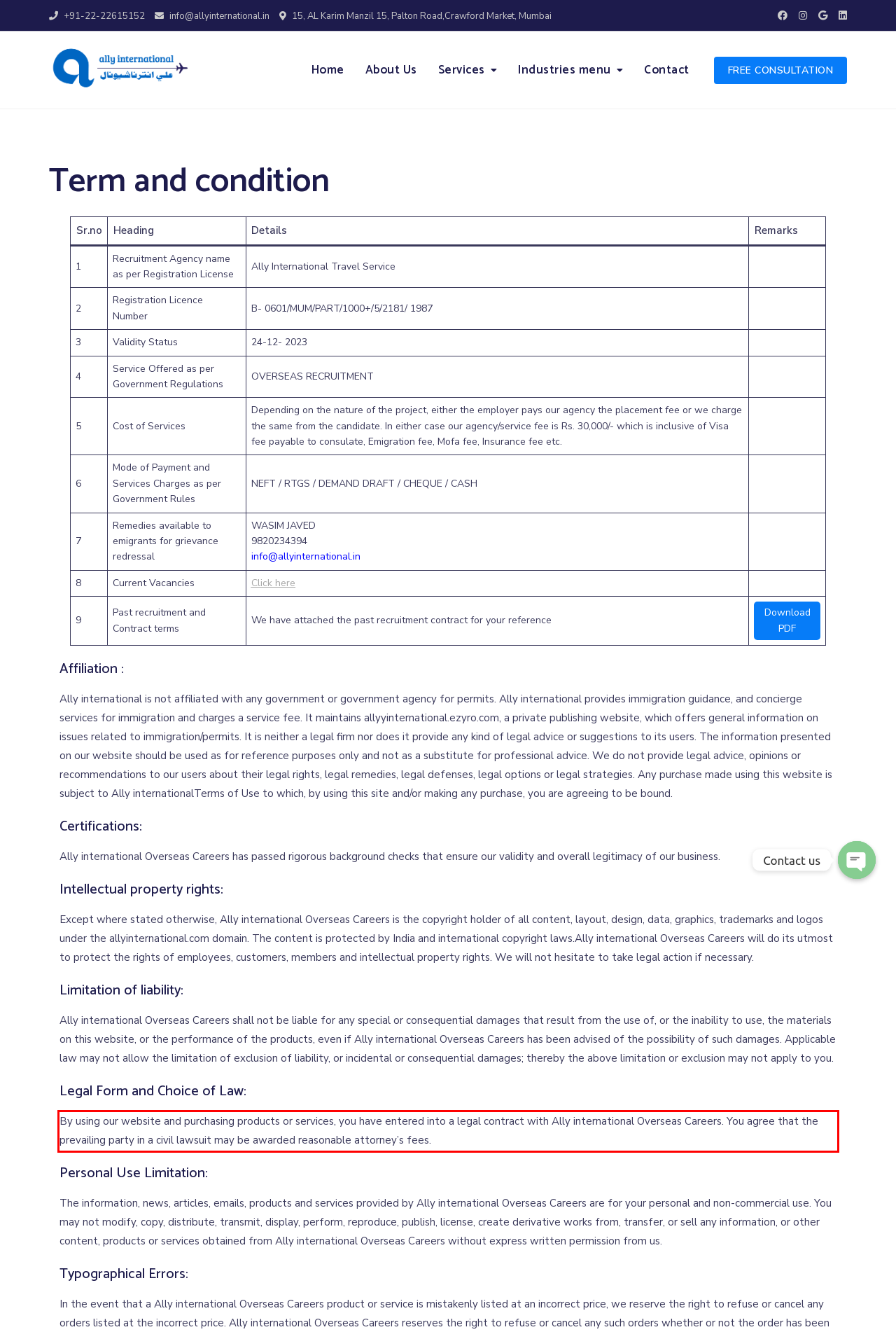Examine the screenshot of the webpage, locate the red bounding box, and generate the text contained within it.

By using our website and purchasing products or services, you have entered into a legal contract with Ally international Overseas Careers. You agree that the prevailing party in a civil lawsuit may be awarded reasonable attorney’s fees.